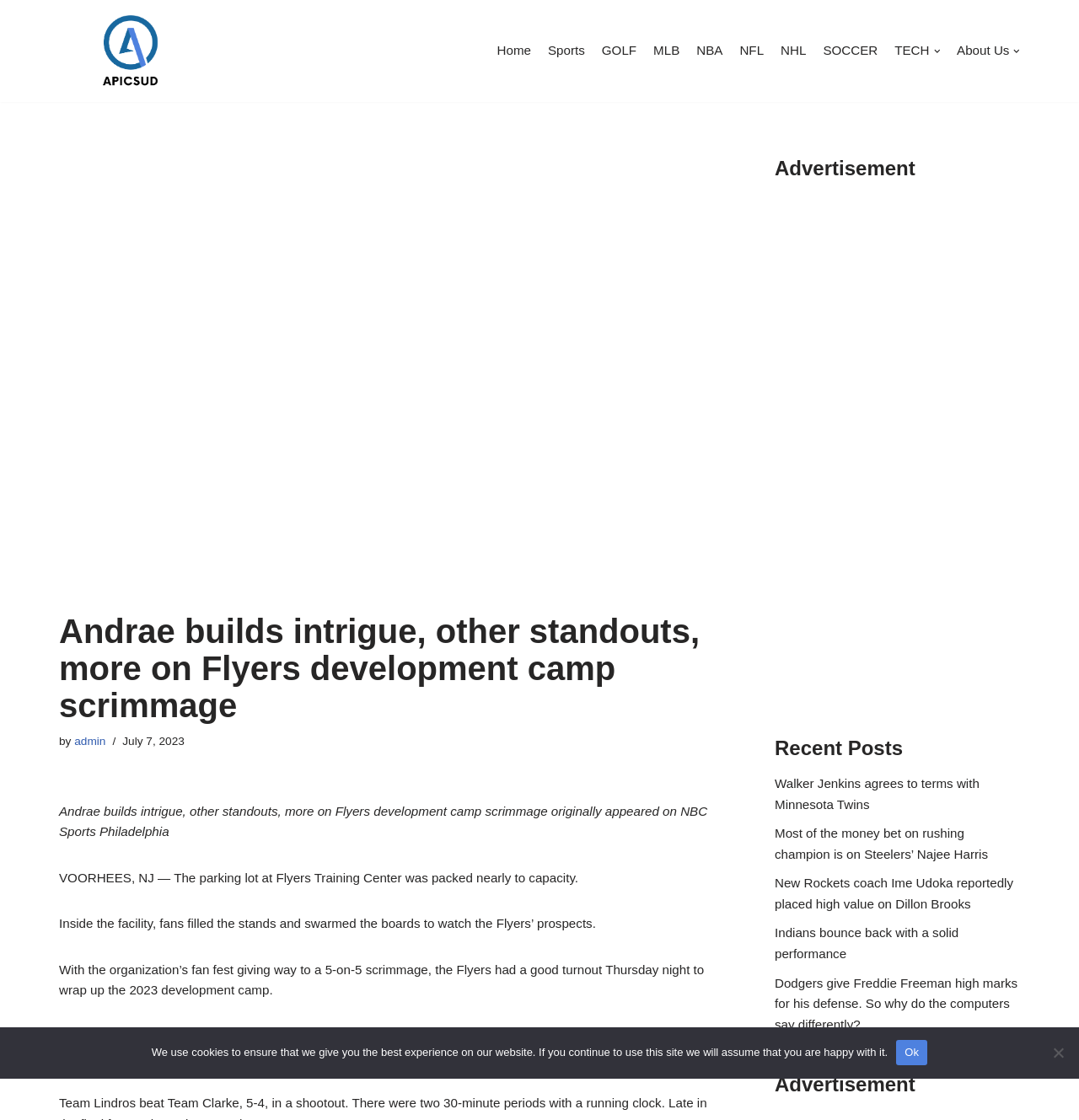What is the topic of the article? From the image, respond with a single word or brief phrase.

Flyers development camp